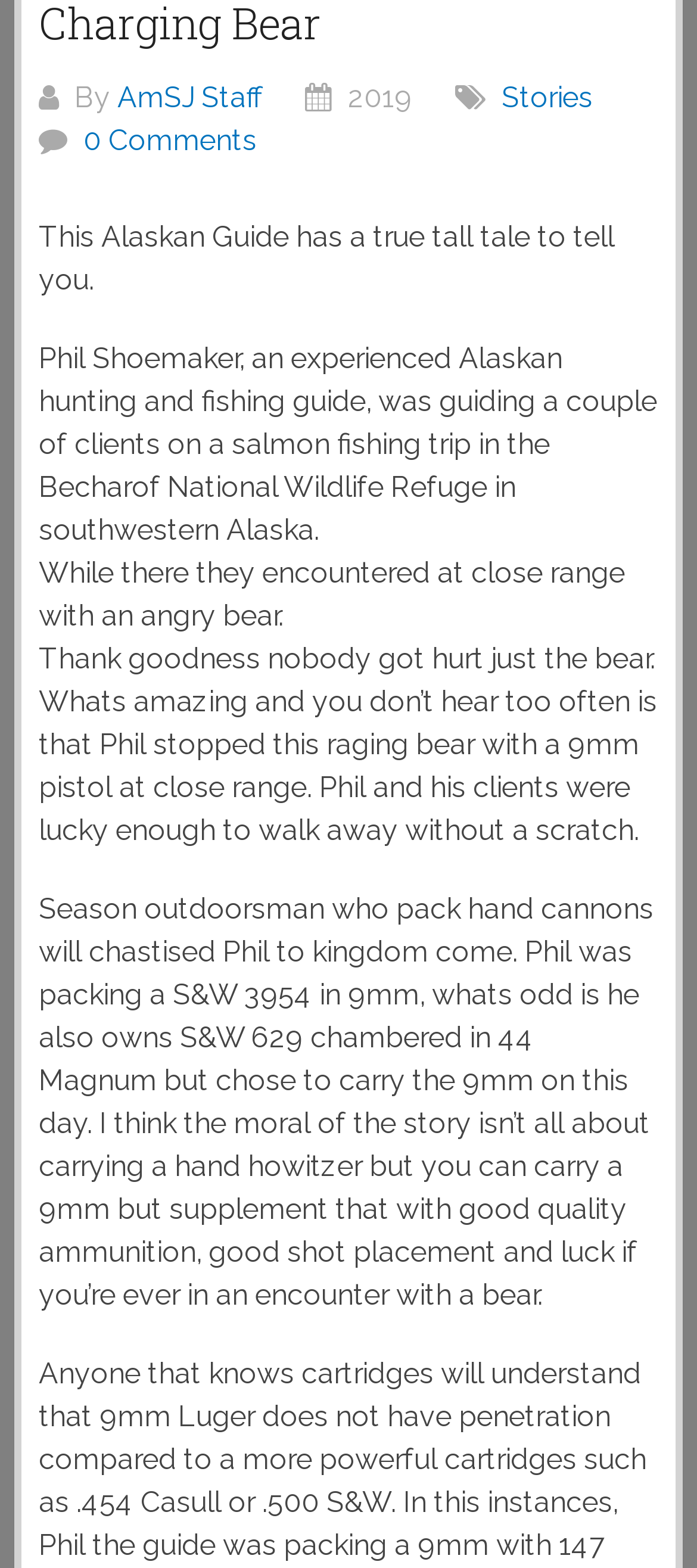Predict the bounding box coordinates for the UI element described as: "AmSJ Staff". The coordinates should be four float numbers between 0 and 1, presented as [left, top, right, bottom].

[0.168, 0.051, 0.376, 0.073]